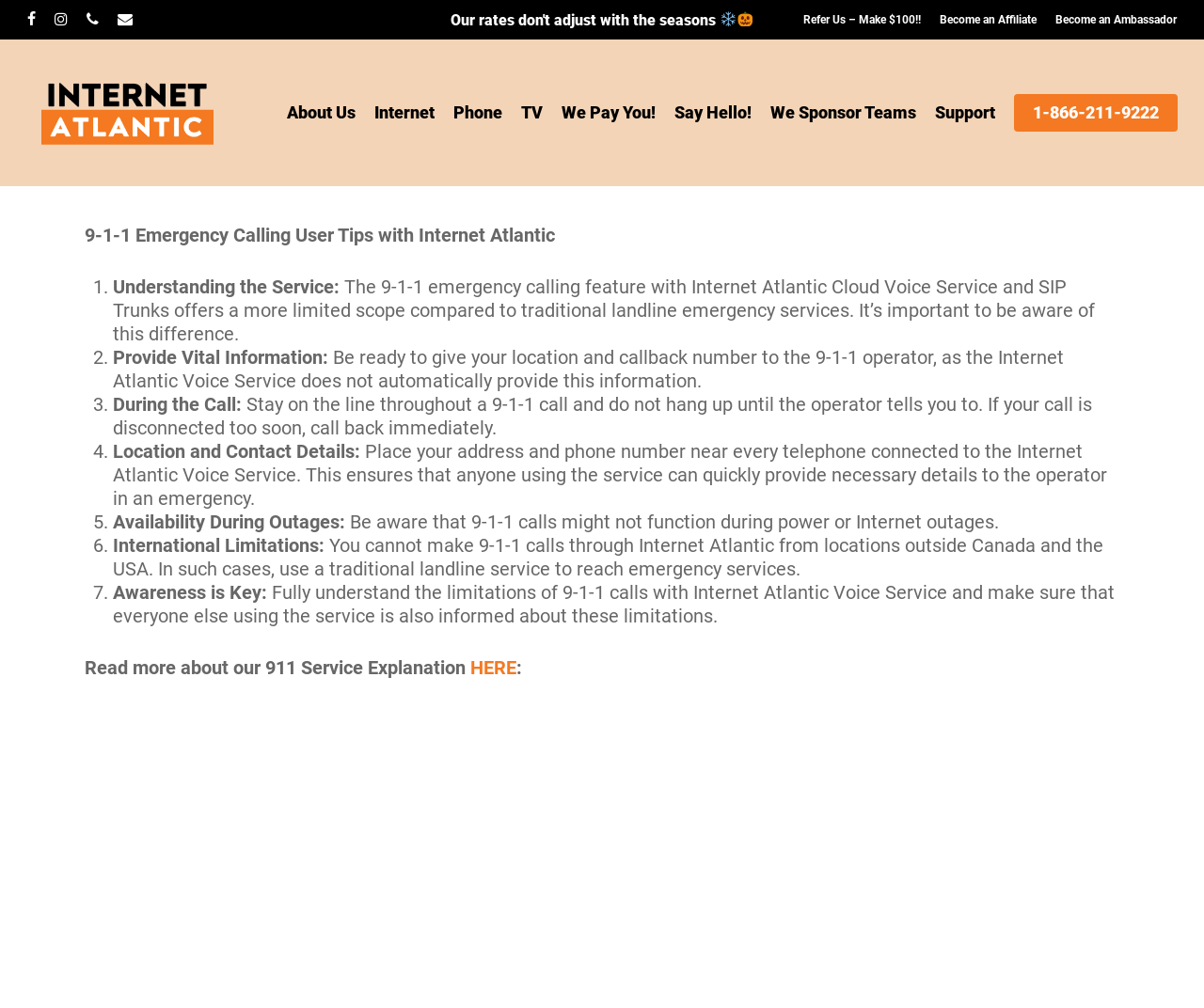What is the company name?
Refer to the image and give a detailed response to the question.

The company name is Internet Atlantic, which is mentioned in the link 'Internet Atlantic - Home Internet, Phone & TV' and also in the image with the same name.